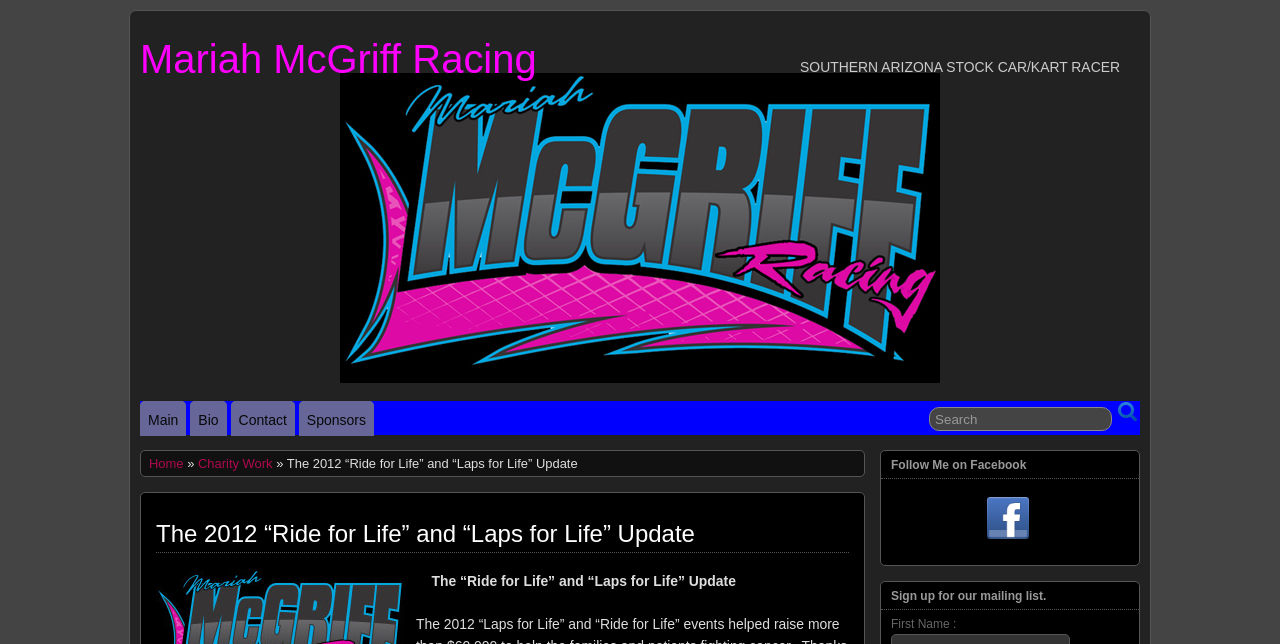Locate the bounding box coordinates of the element that should be clicked to execute the following instruction: "Search the website".

[0.726, 0.632, 0.869, 0.669]